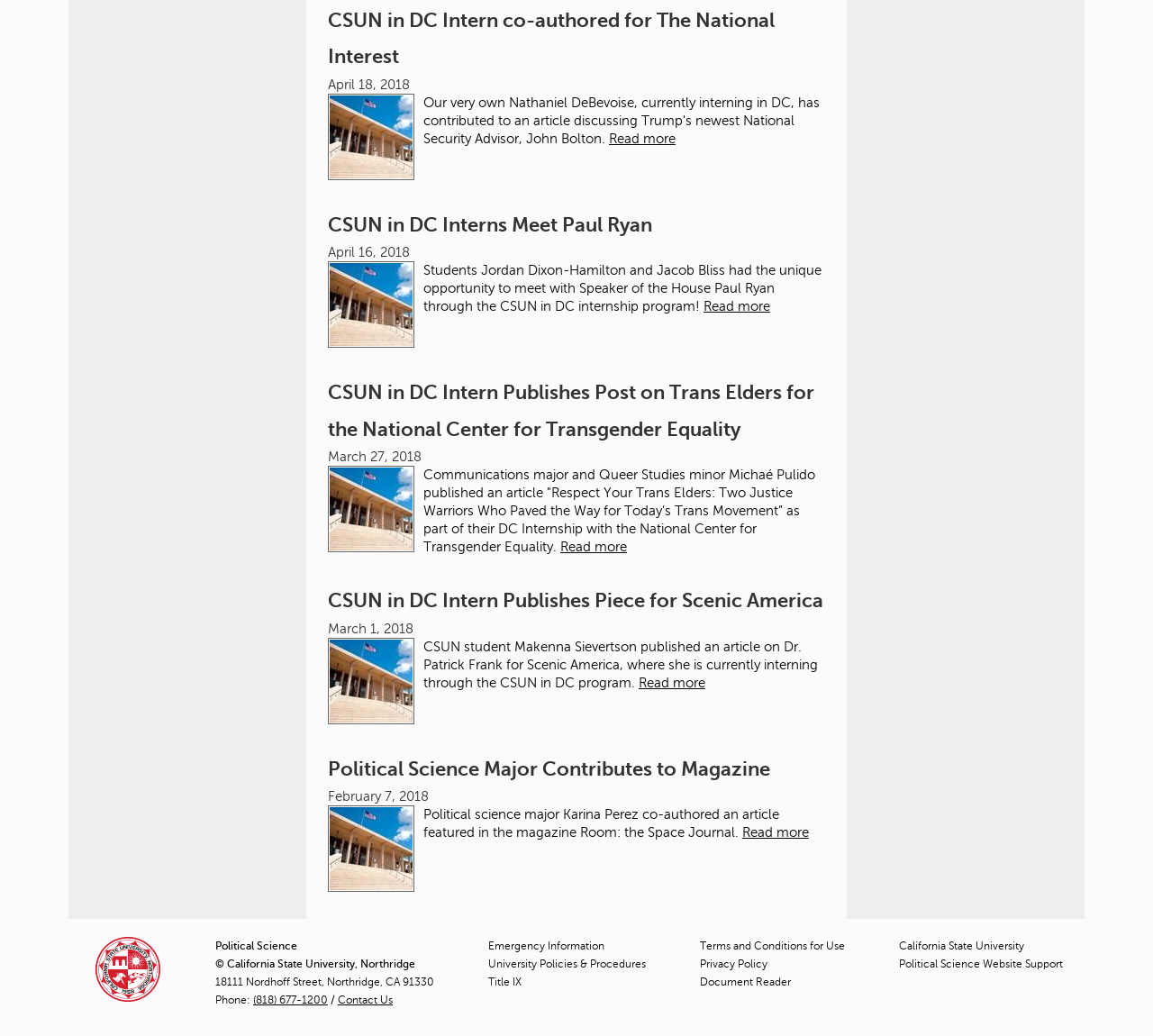Identify the bounding box coordinates for the UI element described by the following text: "Political Science Website Support". Provide the coordinates as four float numbers between 0 and 1, in the format [left, top, right, bottom].

[0.78, 0.925, 0.922, 0.937]